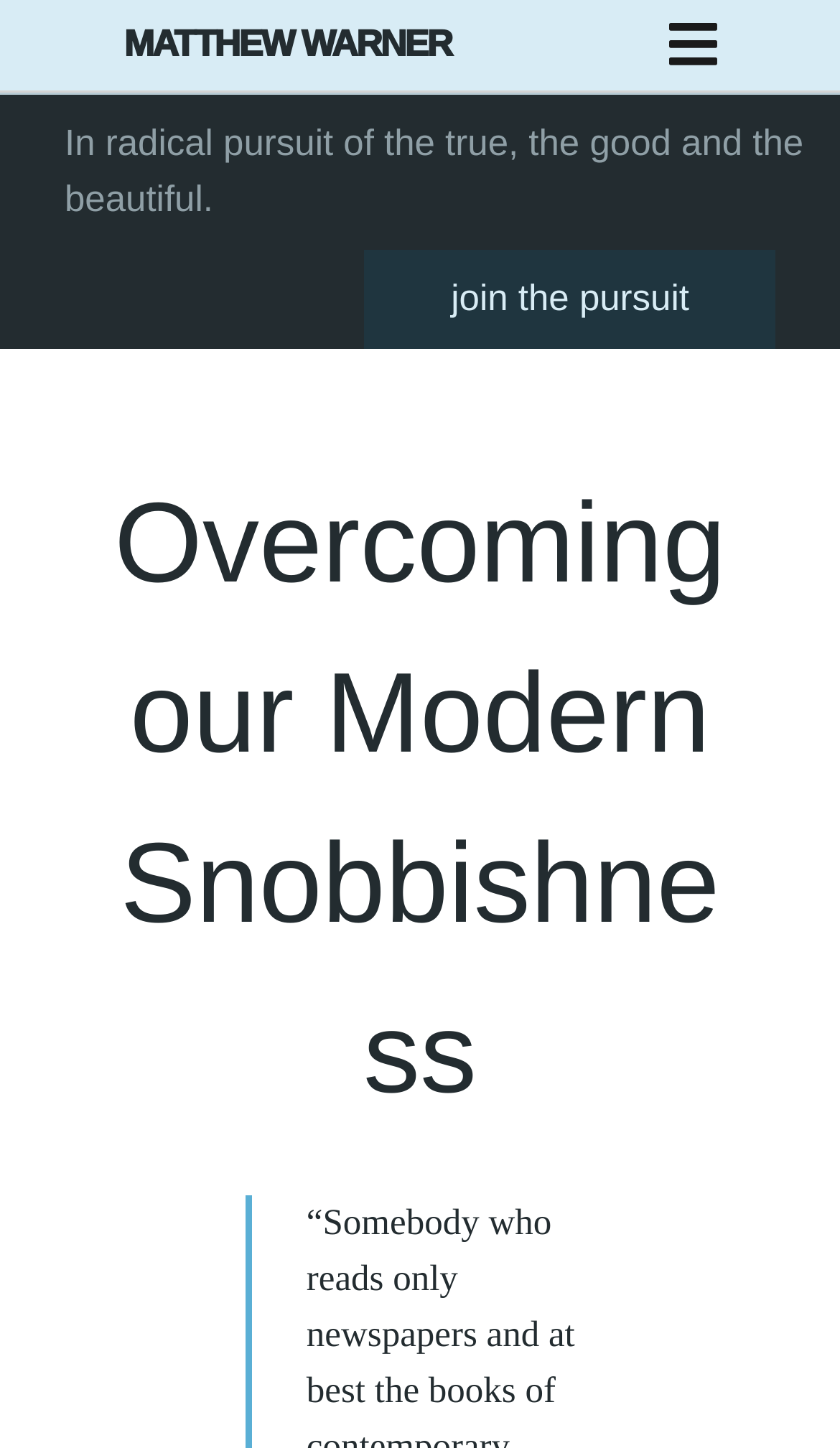Identify the bounding box for the UI element described as: "join the pursuit". The coordinates should be four float numbers between 0 and 1, i.e., [left, top, right, bottom].

[0.434, 0.173, 0.923, 0.241]